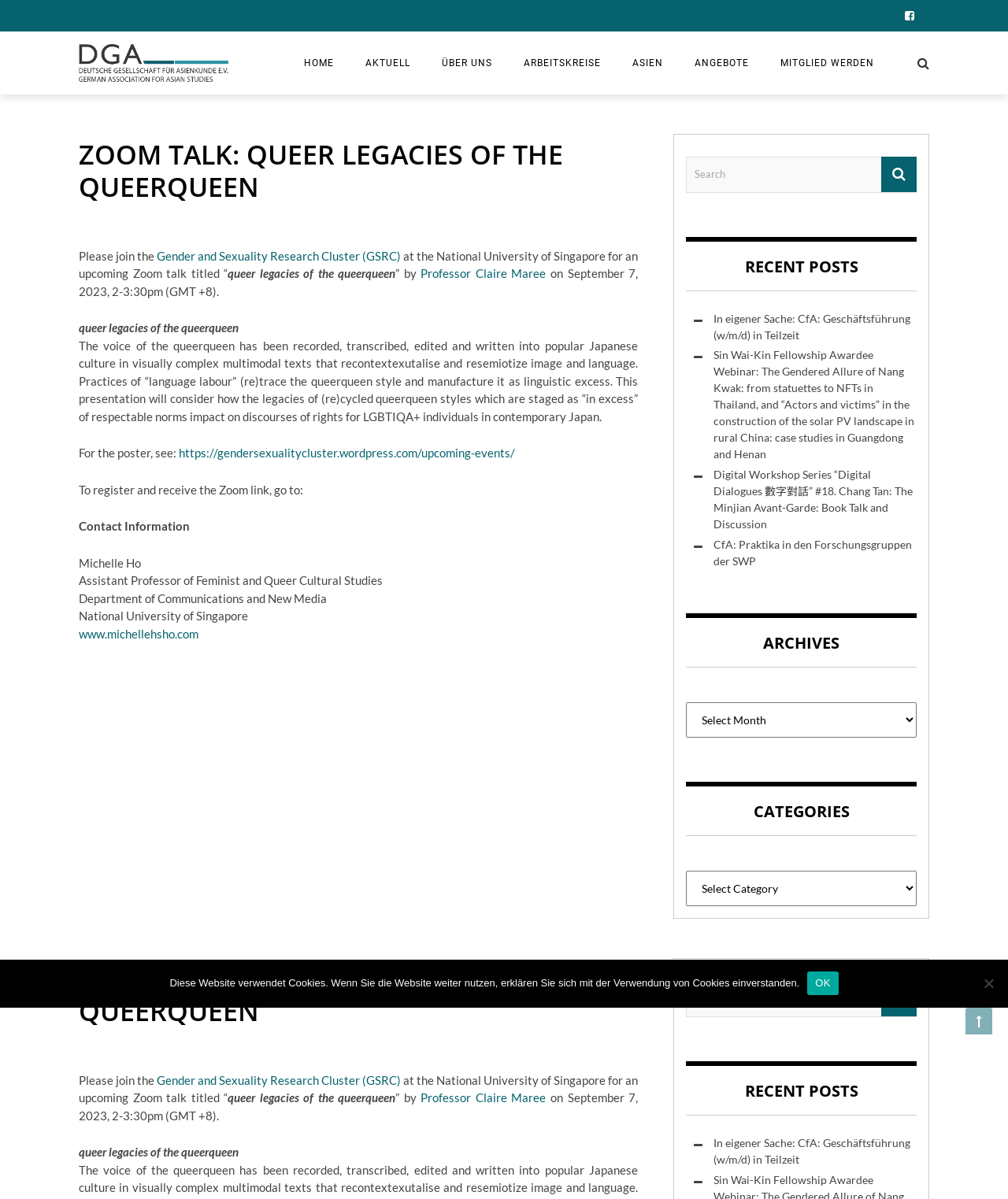Create an elaborate caption that covers all aspects of the webpage.

This webpage is about the German Association for Asian Studies (DGA) and features a Zoom talk event titled "Queer Legacies of the Queerqueen" by Professor Claire Maree. The page has a navigation menu at the top with links to various sections, including "Home", "Aktuell", "Über uns", "Arbeitskreise", and "Asien". 

Below the navigation menu, there is a logo on the left side, and a series of links to different sections, including "DGA Aktuell", "Über uns", "Arbeitskreise", and "Asien". 

The main content of the page is about the Zoom talk event, which is scheduled to take place on September 7, 2023. The event description explains that the talk will discuss how the legacies of queerqueen styles impact discourses of rights for LGBTIQA+ individuals in contemporary Japan. 

There is also a section with contact information, including the name and title of the contact person, Michelle Ho, and her affiliation with the National University of Singapore. 

On the right side of the page, there is a search bar and a section titled "Recent Posts" with links to several recent articles or events, including a call for applications, a webinar, and a digital workshop series.